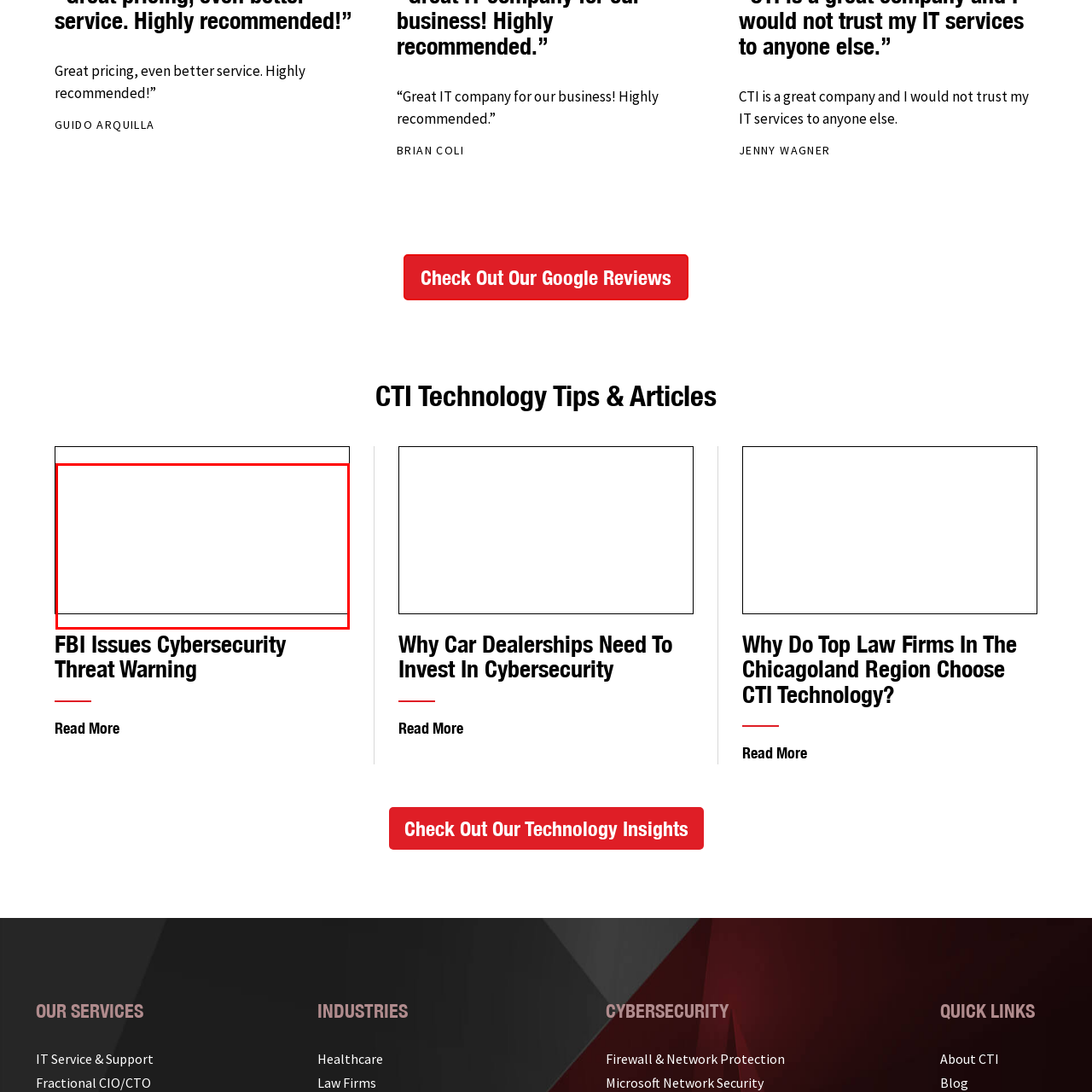Inspect the image surrounded by the red outline and respond to the question with a brief word or phrase:
What is the purpose of the image?

Visual anchor